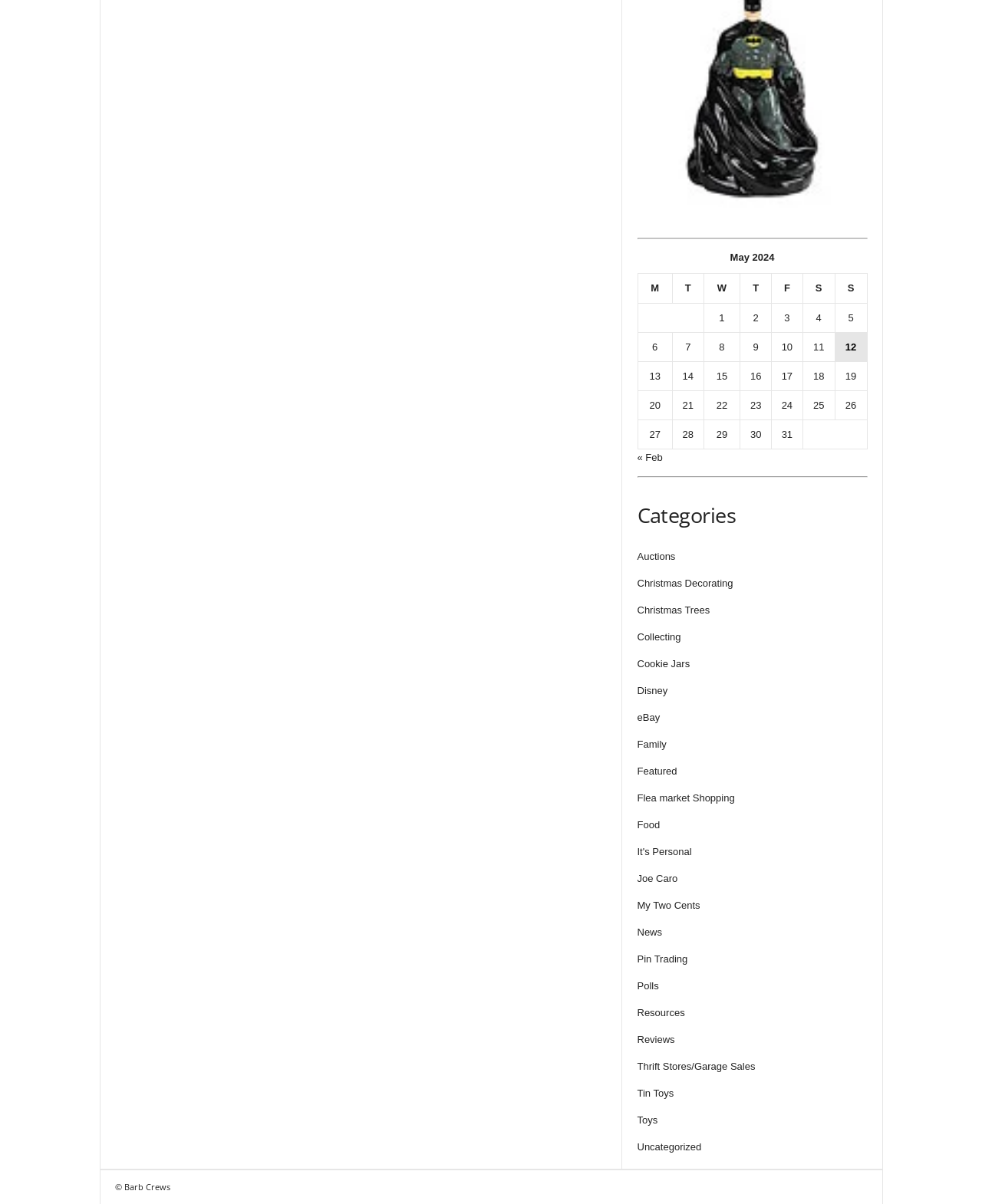Please indicate the bounding box coordinates for the clickable area to complete the following task: "Select category Auctions". The coordinates should be specified as four float numbers between 0 and 1, i.e., [left, top, right, bottom].

[0.649, 0.457, 0.688, 0.467]